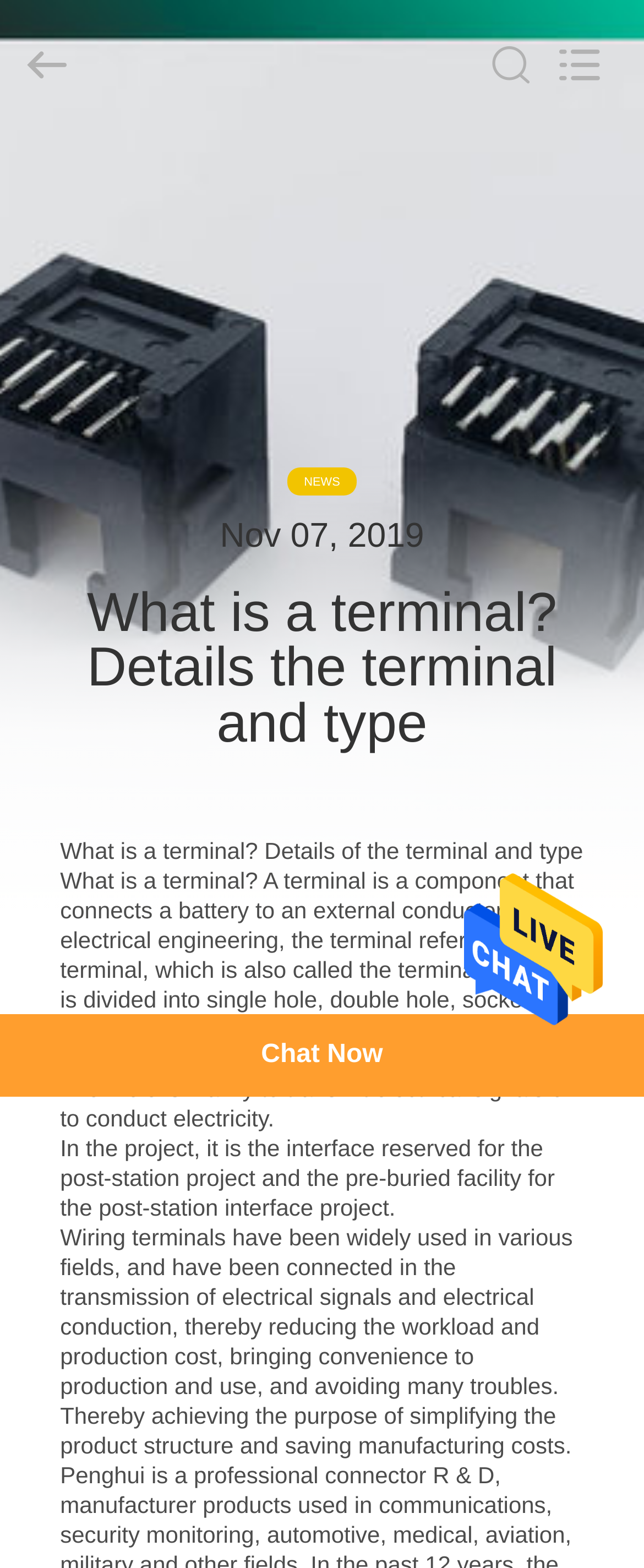How many links are there in the navigation menu?
Using the image, give a concise answer in the form of a single word or short phrase.

7